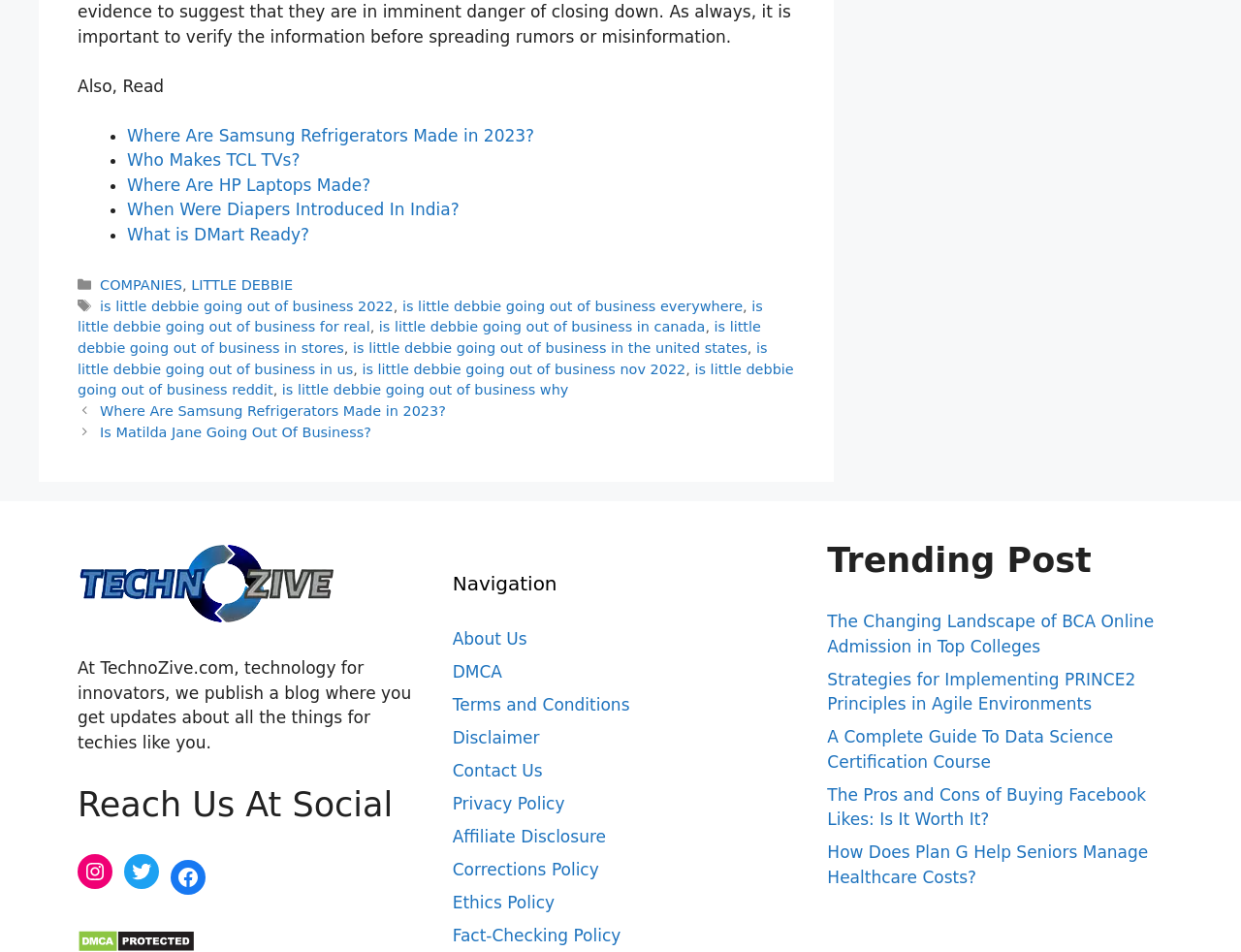What categories are listed in the footer?
Give a one-word or short-phrase answer derived from the screenshot.

COMPANIES, LITTLE DEBBIE